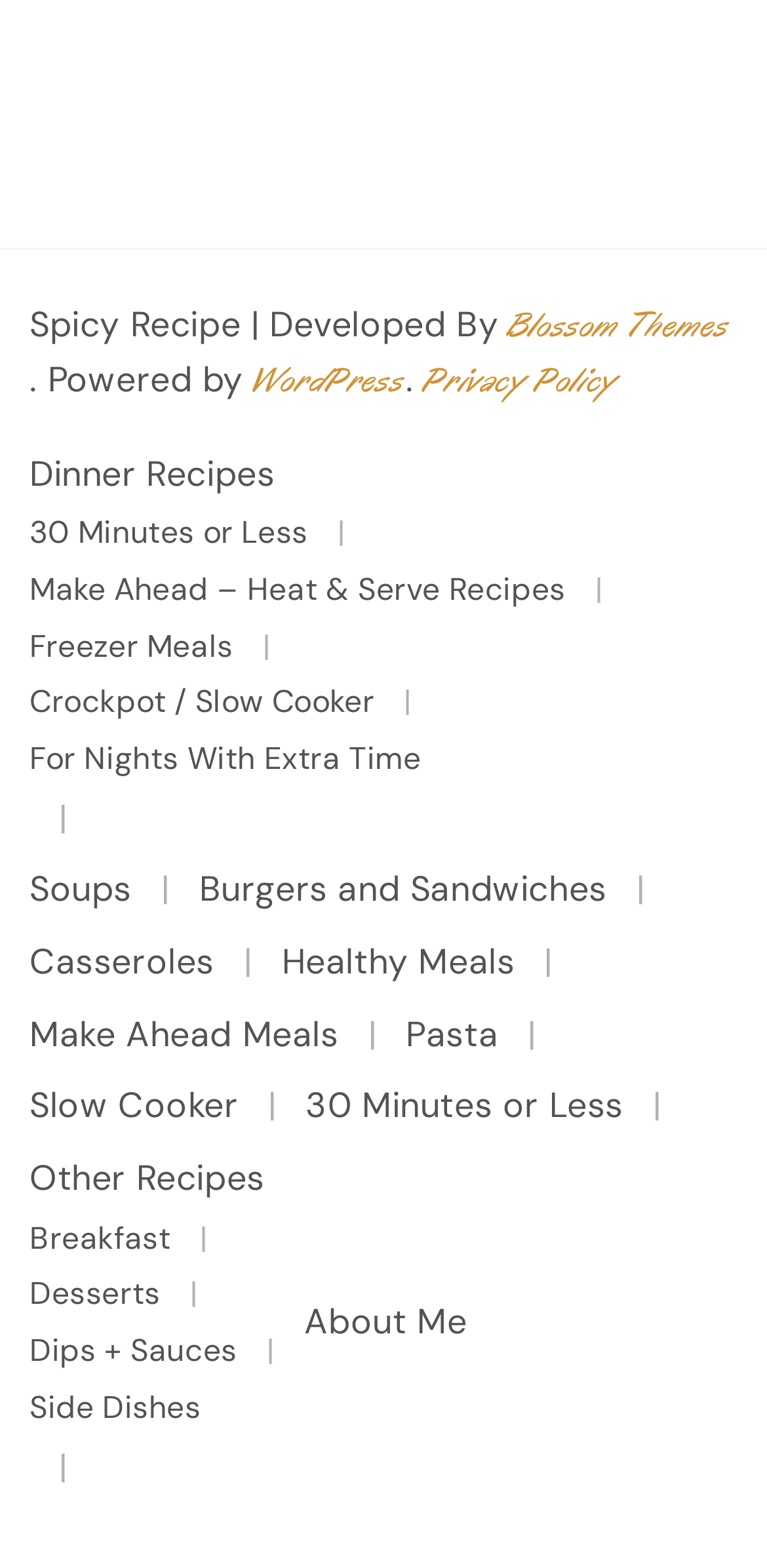Based on the element description For Nights With Extra Time, identify the bounding box coordinates for the UI element. The coordinates should be in the format (top-left x, top-left y, bottom-right x, bottom-right y) and within the 0 to 1 range.

[0.038, 0.47, 0.549, 0.497]